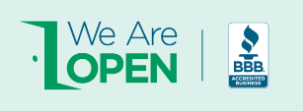Respond to the question below with a single word or phrase:
What organization's logo is featured in the image?

Better Business Bureau (BBB)